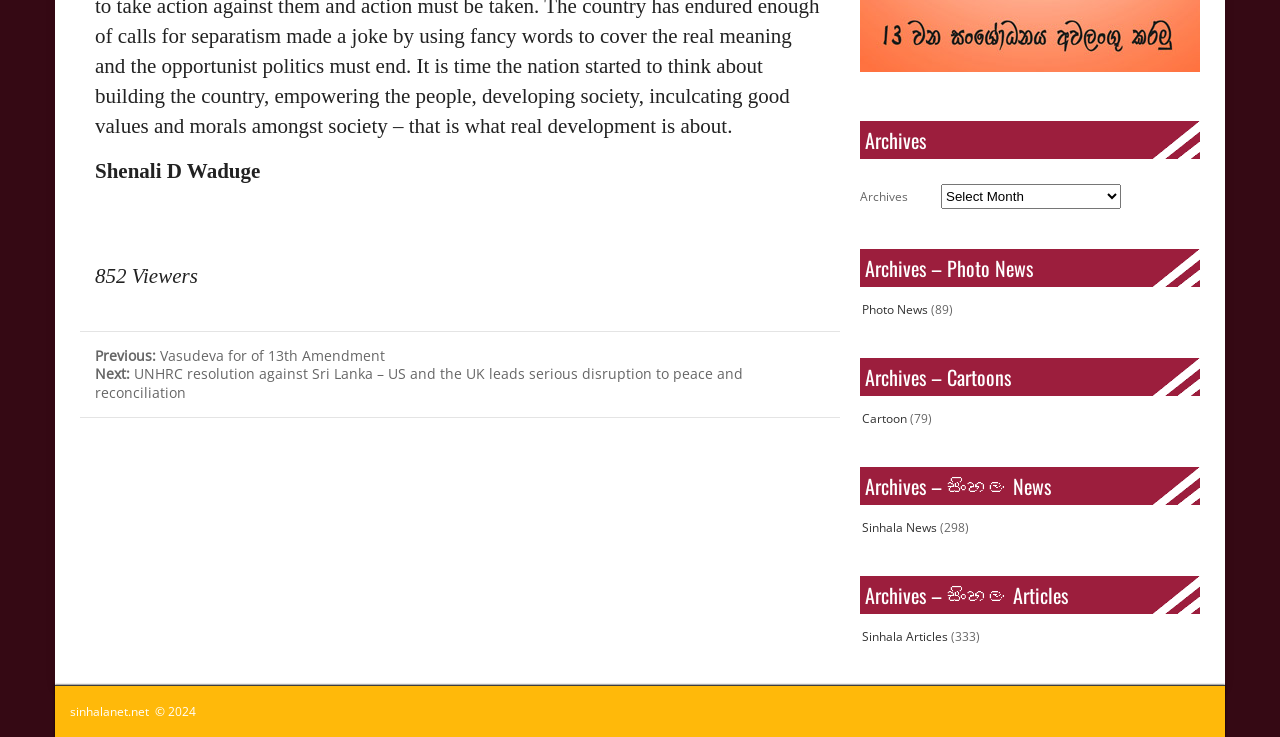Find the bounding box coordinates corresponding to the UI element with the description: "Cartoon". The coordinates should be formatted as [left, top, right, bottom], with values as floats between 0 and 1.

[0.673, 0.556, 0.709, 0.579]